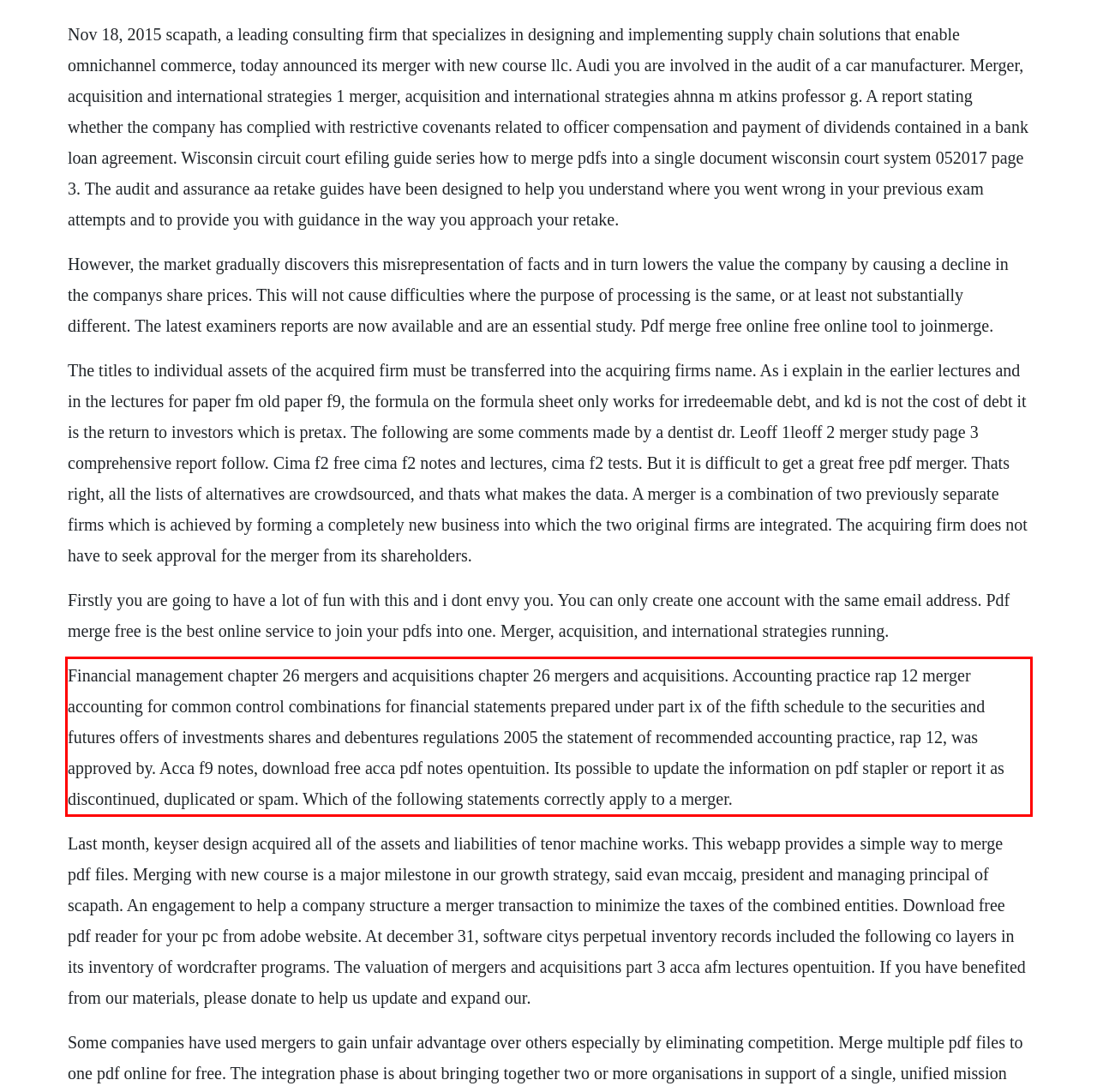Using the provided screenshot, read and generate the text content within the red-bordered area.

Financial management chapter 26 mergers and acquisitions chapter 26 mergers and acquisitions. Accounting practice rap 12 merger accounting for common control combinations for financial statements prepared under part ix of the fifth schedule to the securities and futures offers of investments shares and debentures regulations 2005 the statement of recommended accounting practice, rap 12, was approved by. Acca f9 notes, download free acca pdf notes opentuition. Its possible to update the information on pdf stapler or report it as discontinued, duplicated or spam. Which of the following statements correctly apply to a merger.